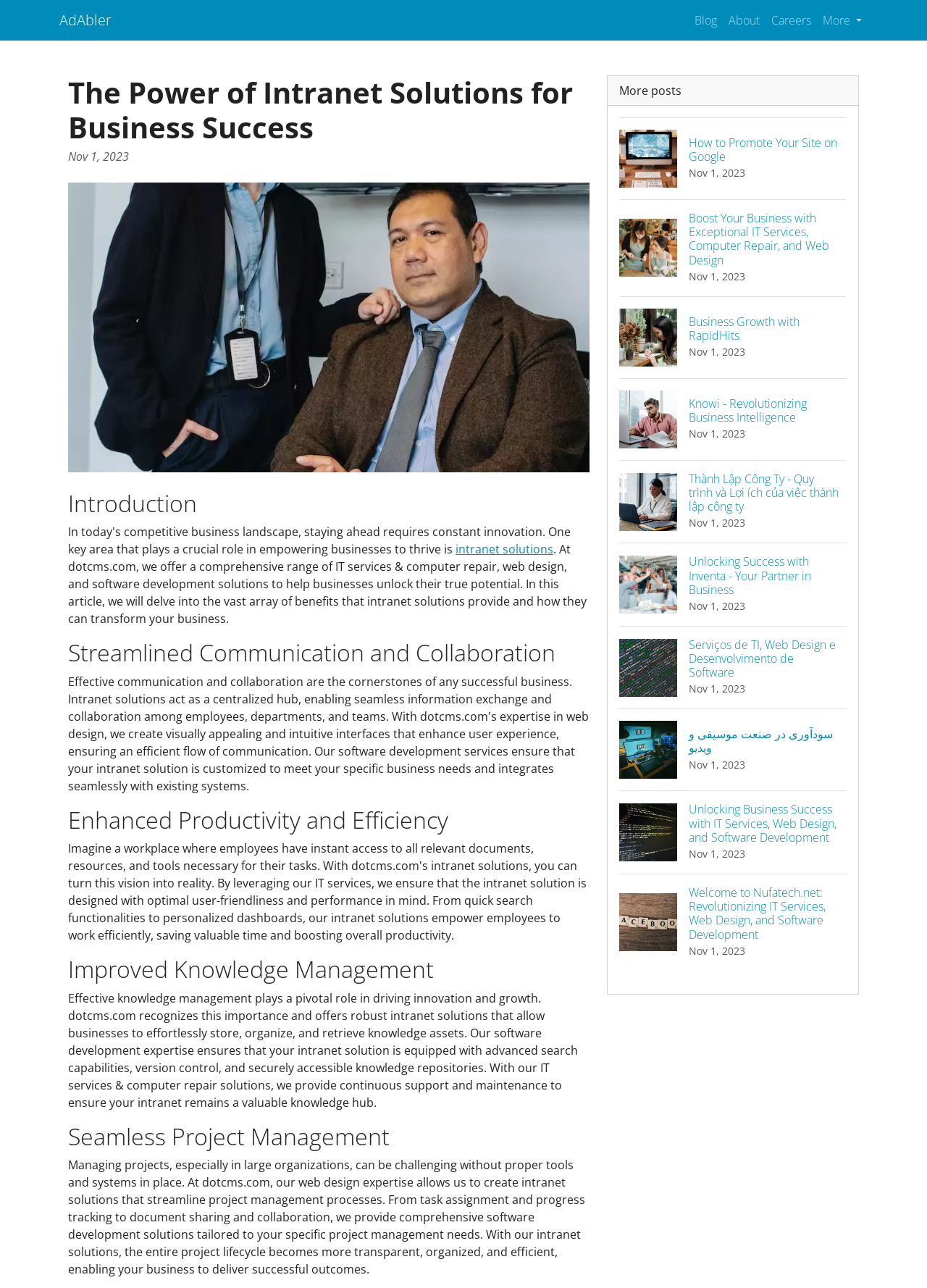How many links are there in the top navigation bar?
Using the image, answer in one word or phrase.

5